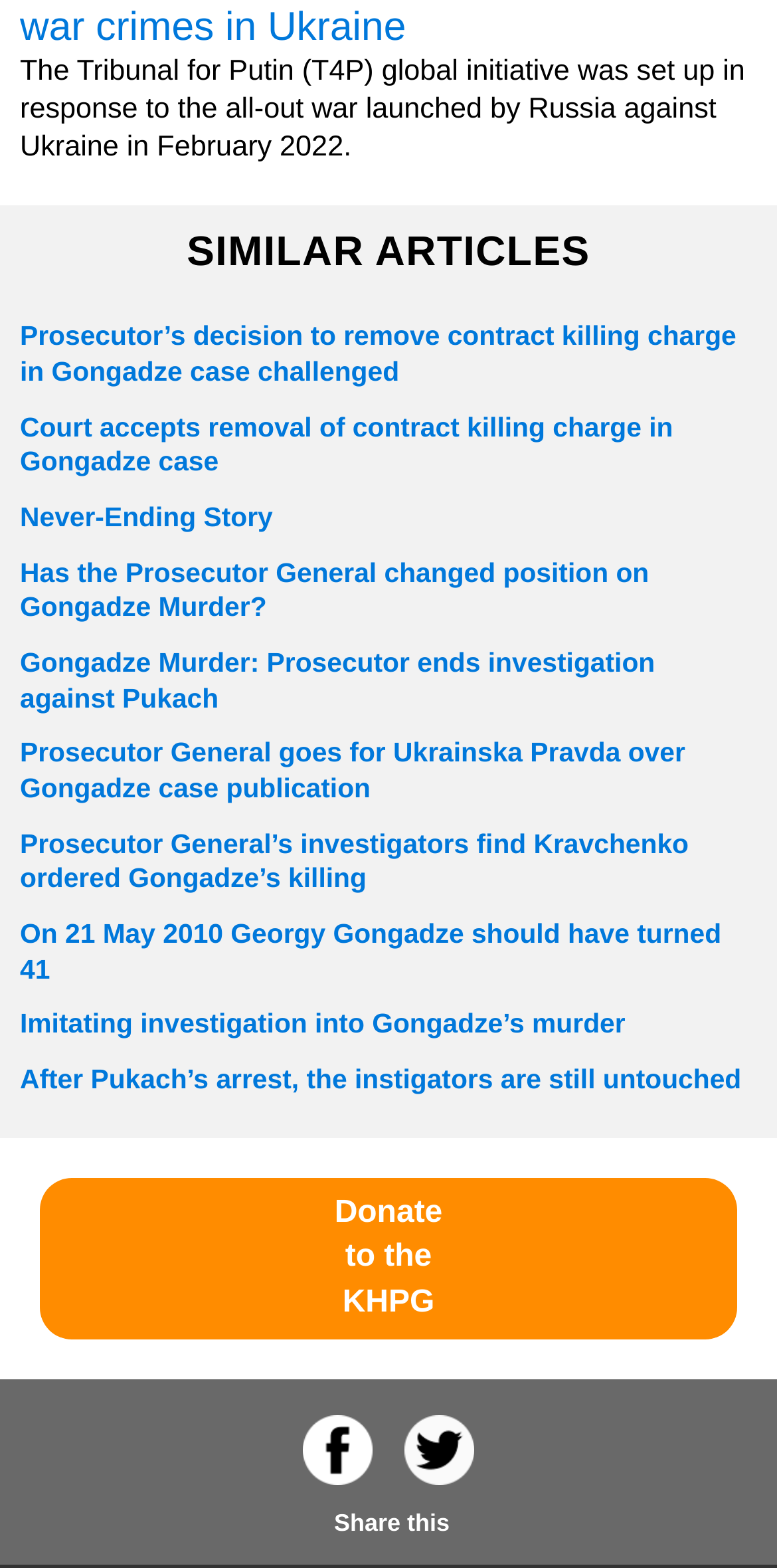Provide the bounding box coordinates for the area that should be clicked to complete the instruction: "View similar article about Prosecutor’s decision to remove contract killing charge in Gongadze case".

[0.026, 0.204, 0.974, 0.249]